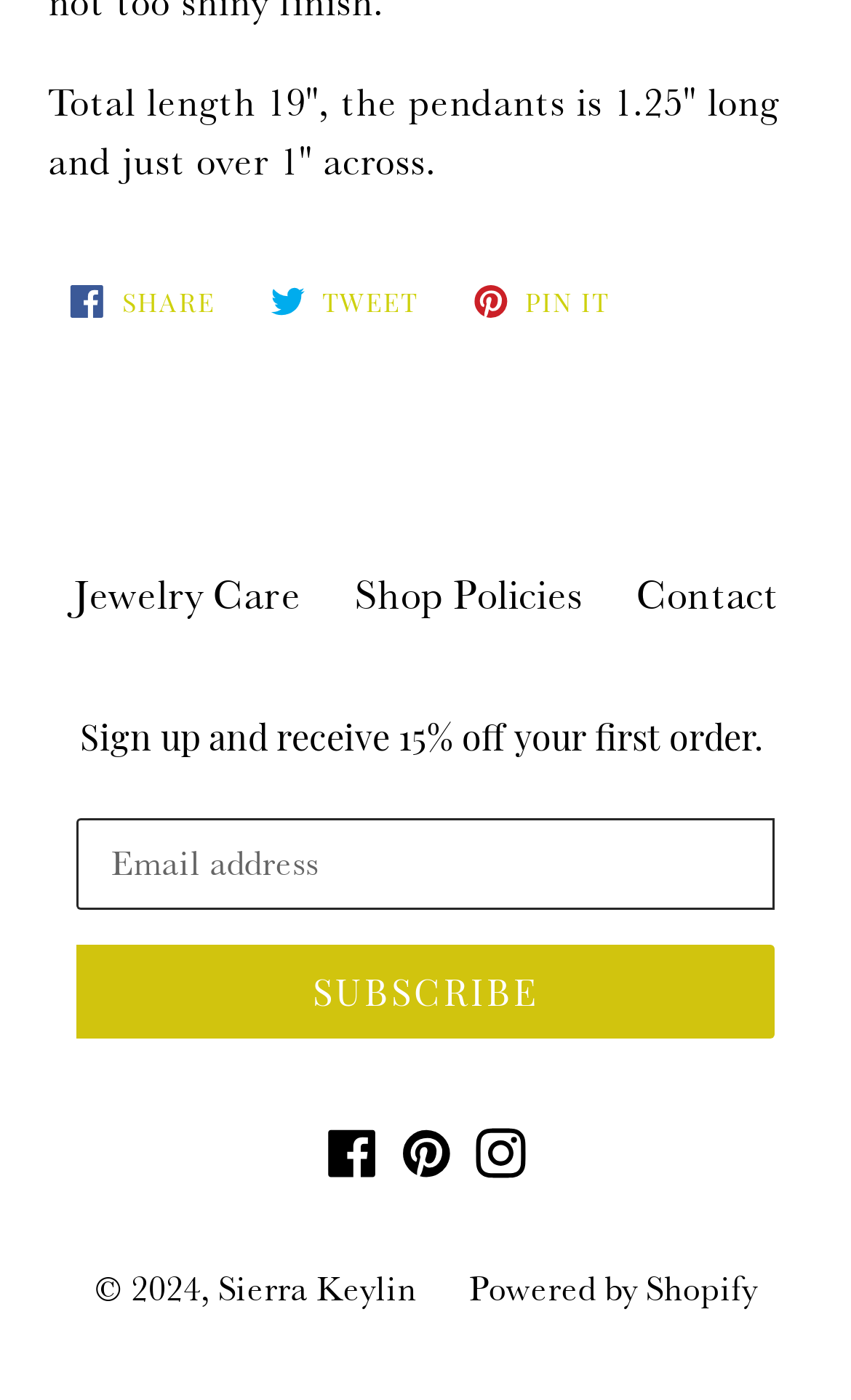Who is the owner of the website?
Give a detailed and exhaustive answer to the question.

The answer can be found in the link element with the text 'Sierra Keylin' which is located at the bottom of the webpage.